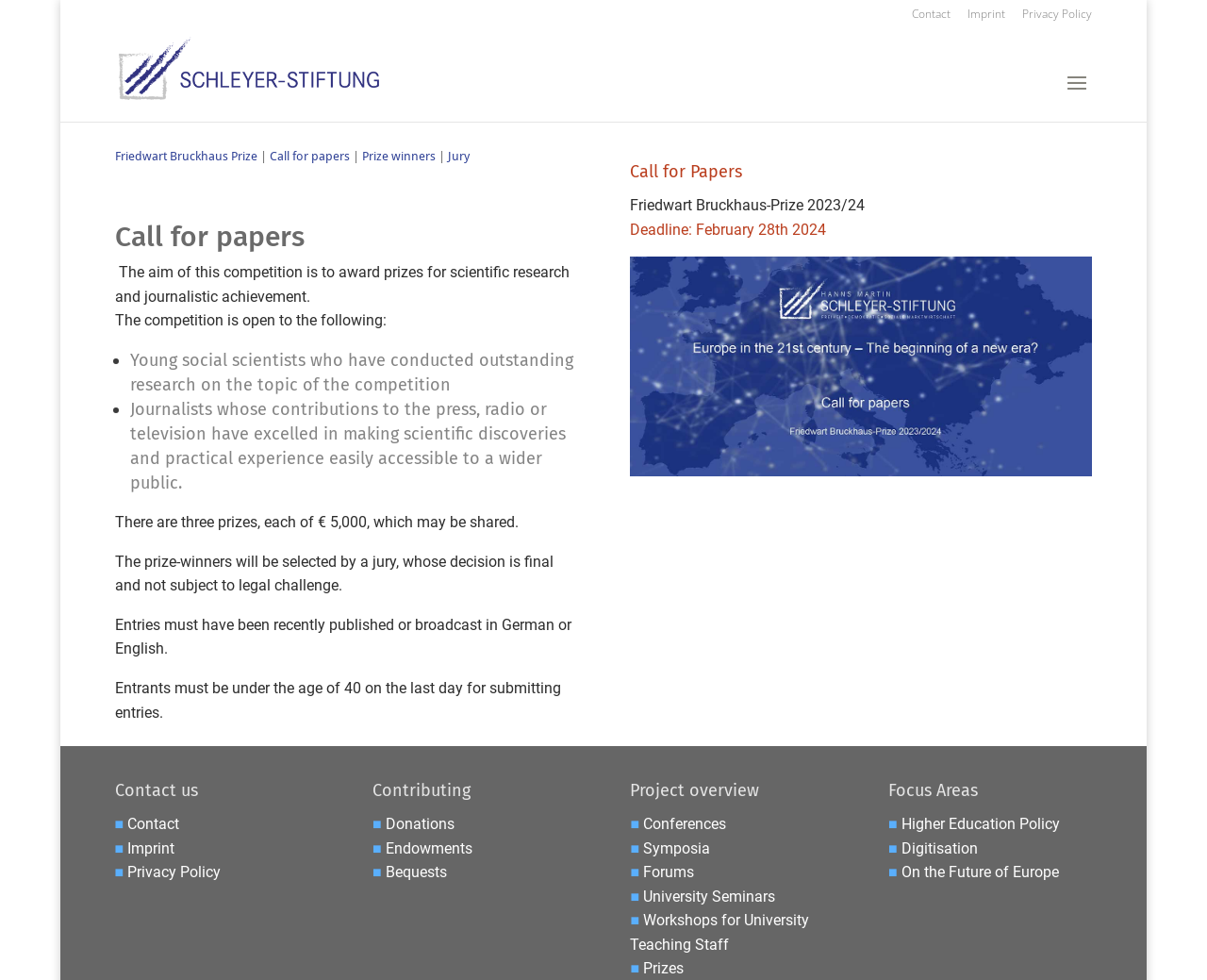What is the deadline for submitting entries? Look at the image and give a one-word or short phrase answer.

February 28th 2024